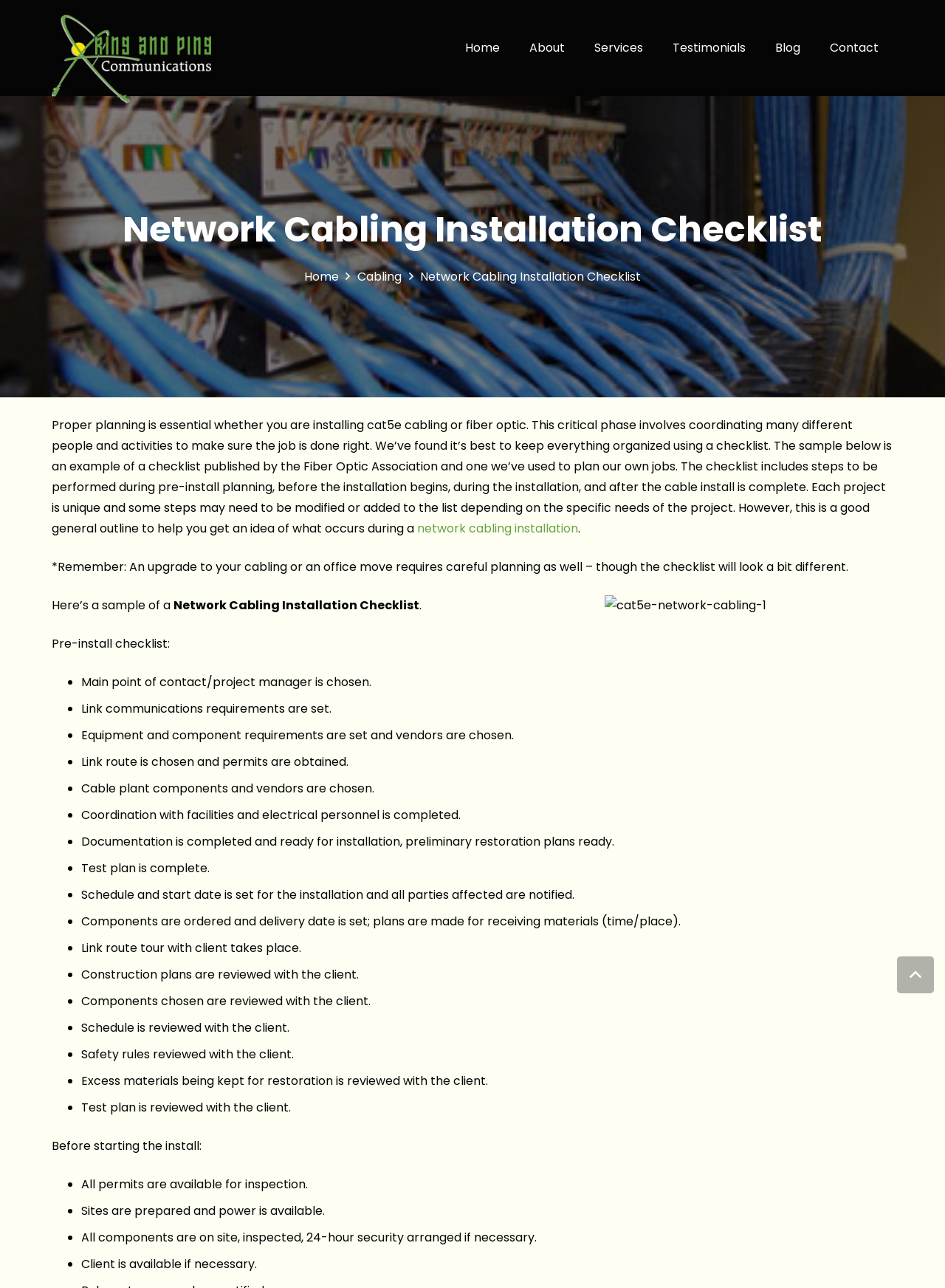Present a detailed account of what is displayed on the webpage.

The webpage is about a network cabling installation checklist, specifically focusing on the planning phase. At the top, there are seven links to different sections of the website, including "Home", "About", "Services", "Testimonials", "Blog", and "Contact". Below these links, there is a heading that reads "Network Cabling Installation Checklist". 

To the right of the heading, there are three links: "Home", "Cabling", and "Network Cabling Installation Checklist". Below these links, there is a block of text that explains the importance of proper planning in network cabling installation, including coordinating people and activities, and using a checklist to keep everything organized. 

The checklist is divided into four sections: pre-install planning, before the installation begins, during the installation, and after the cable install is complete. Each section has a list of tasks to be performed, marked with bullet points. The tasks include choosing a main point of contact, setting link communications requirements, choosing equipment and component vendors, and more.

To the right of the checklist, there is an image of cat5e network cabling. Below the image, there is a sample of a network cabling installation checklist, which includes tasks such as reviewing construction plans with the client, reviewing components chosen with the client, and reviewing safety rules with the client.

At the very bottom of the page, there is a link to "Back to top".